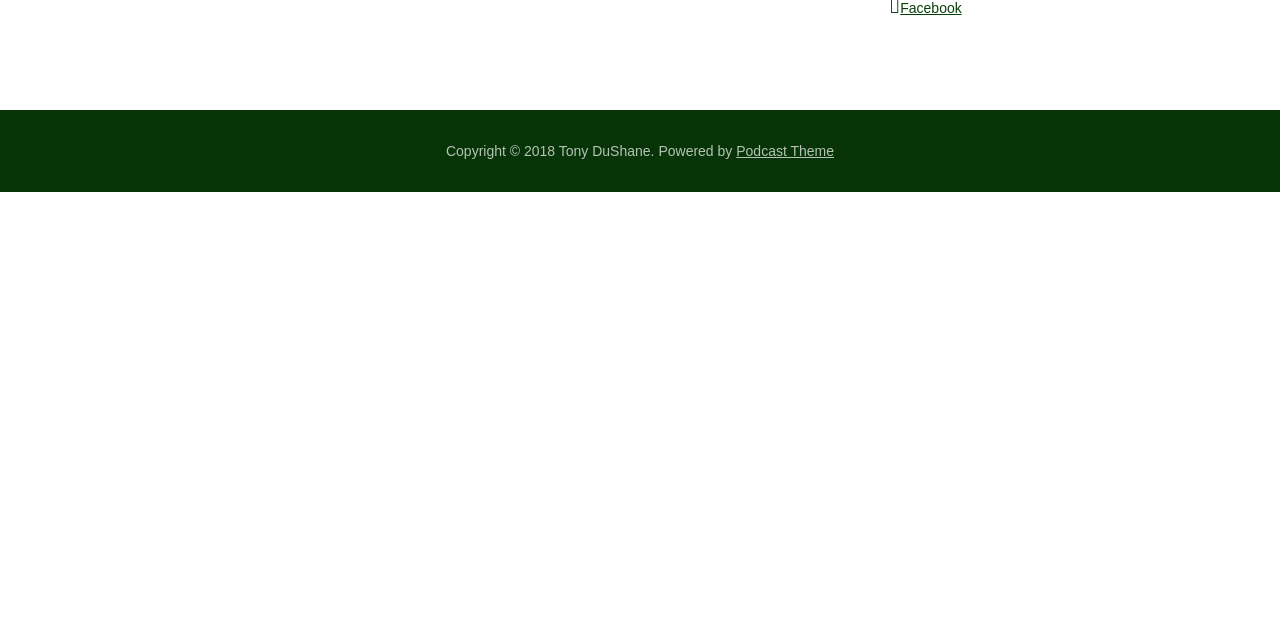Please find the bounding box for the UI element described by: "Podcast Theme".

[0.575, 0.223, 0.652, 0.248]